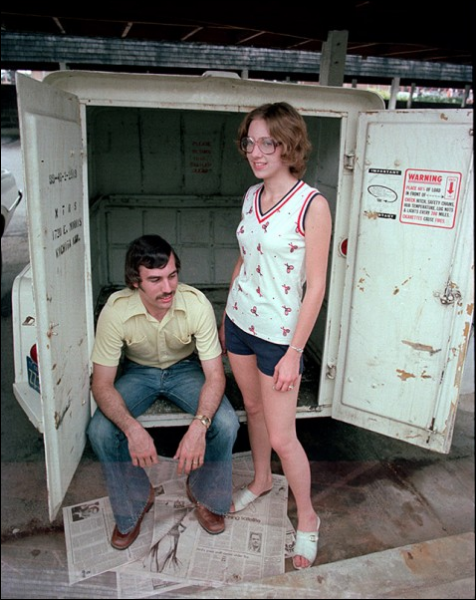Give a succinct answer to this question in a single word or phrase: 
What is the woman's top adorned with?

sporty red trim